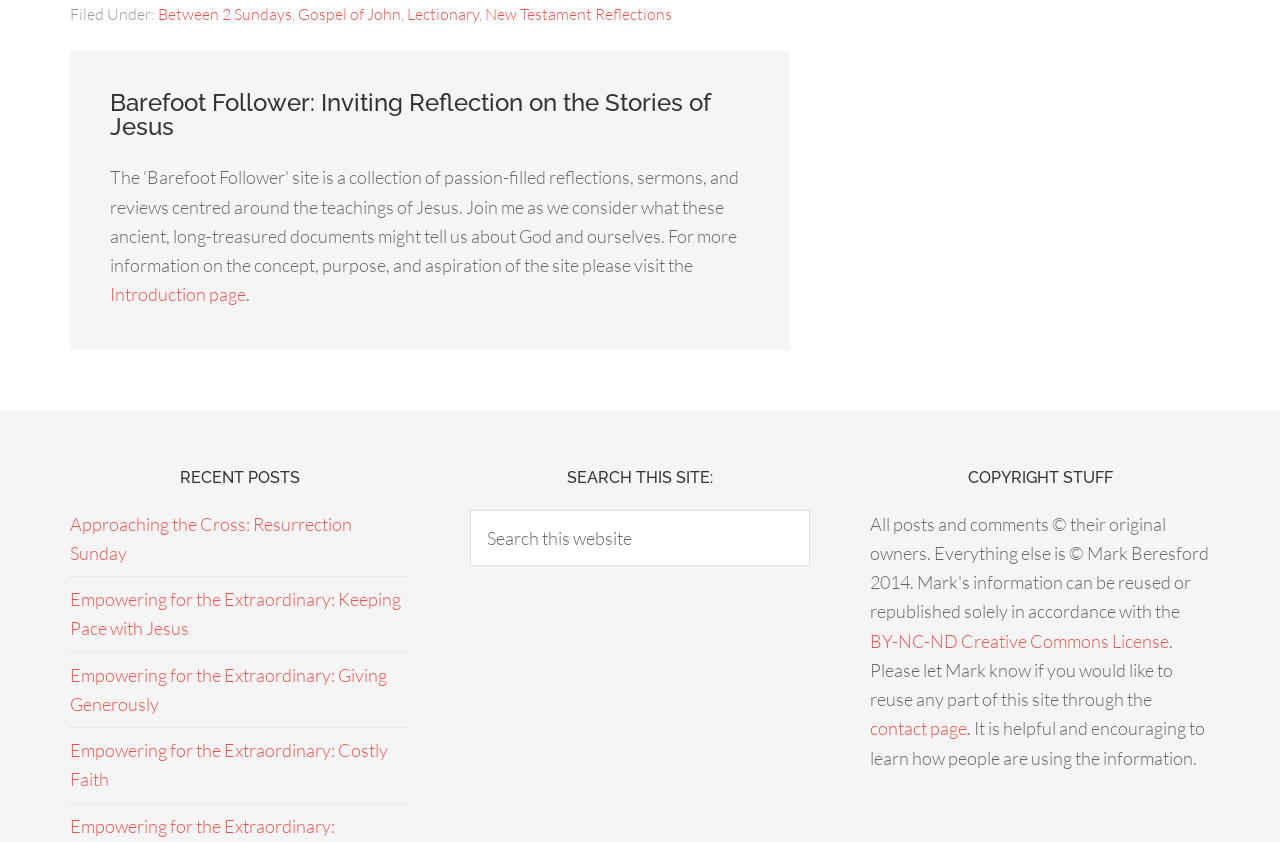Kindly determine the bounding box coordinates for the area that needs to be clicked to execute this instruction: "Read the post Approaching the Cross: Resurrection Sunday".

[0.055, 0.609, 0.275, 0.67]